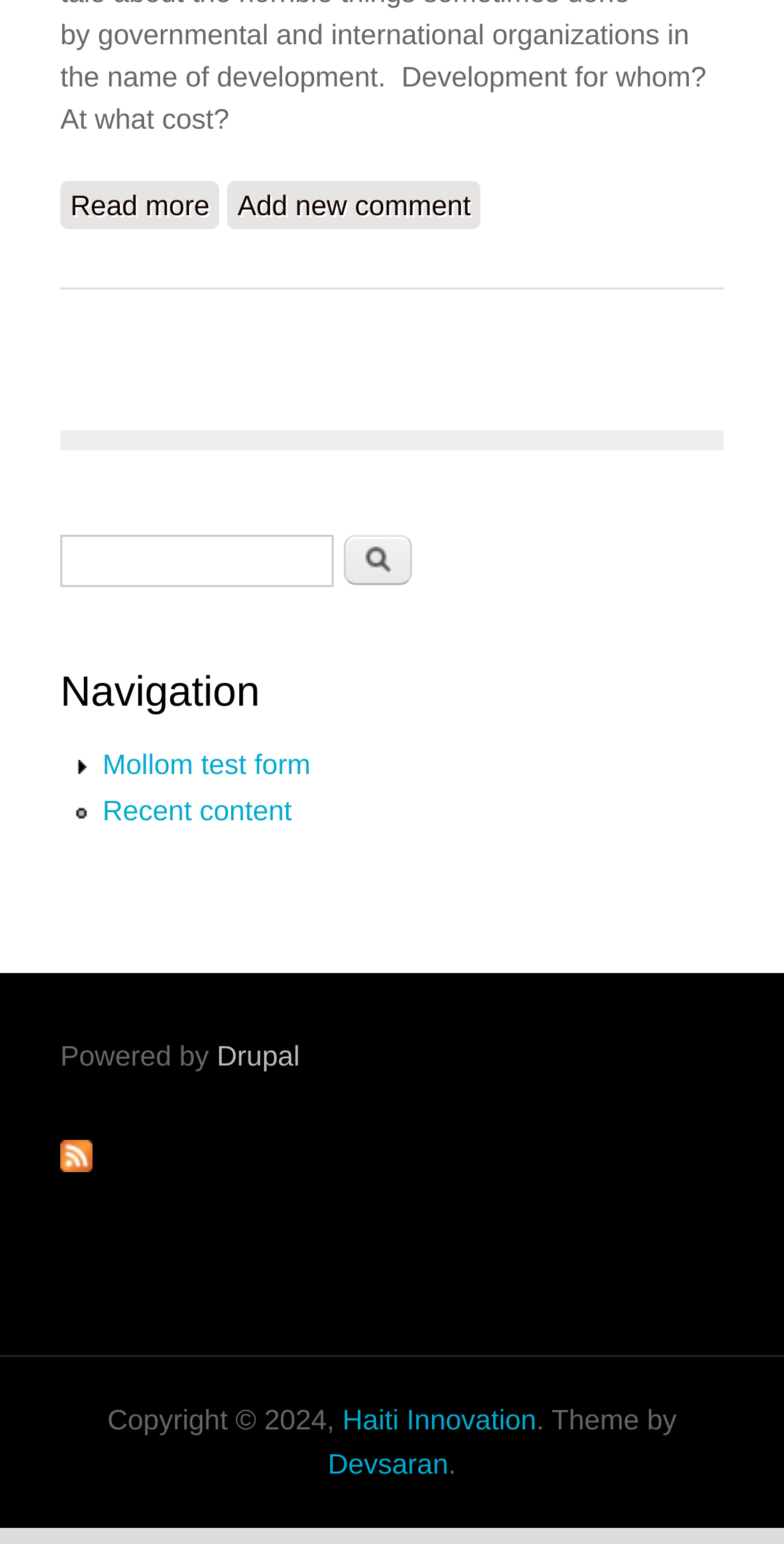Respond with a single word or short phrase to the following question: 
What is the link below the search form?

Mollom test form